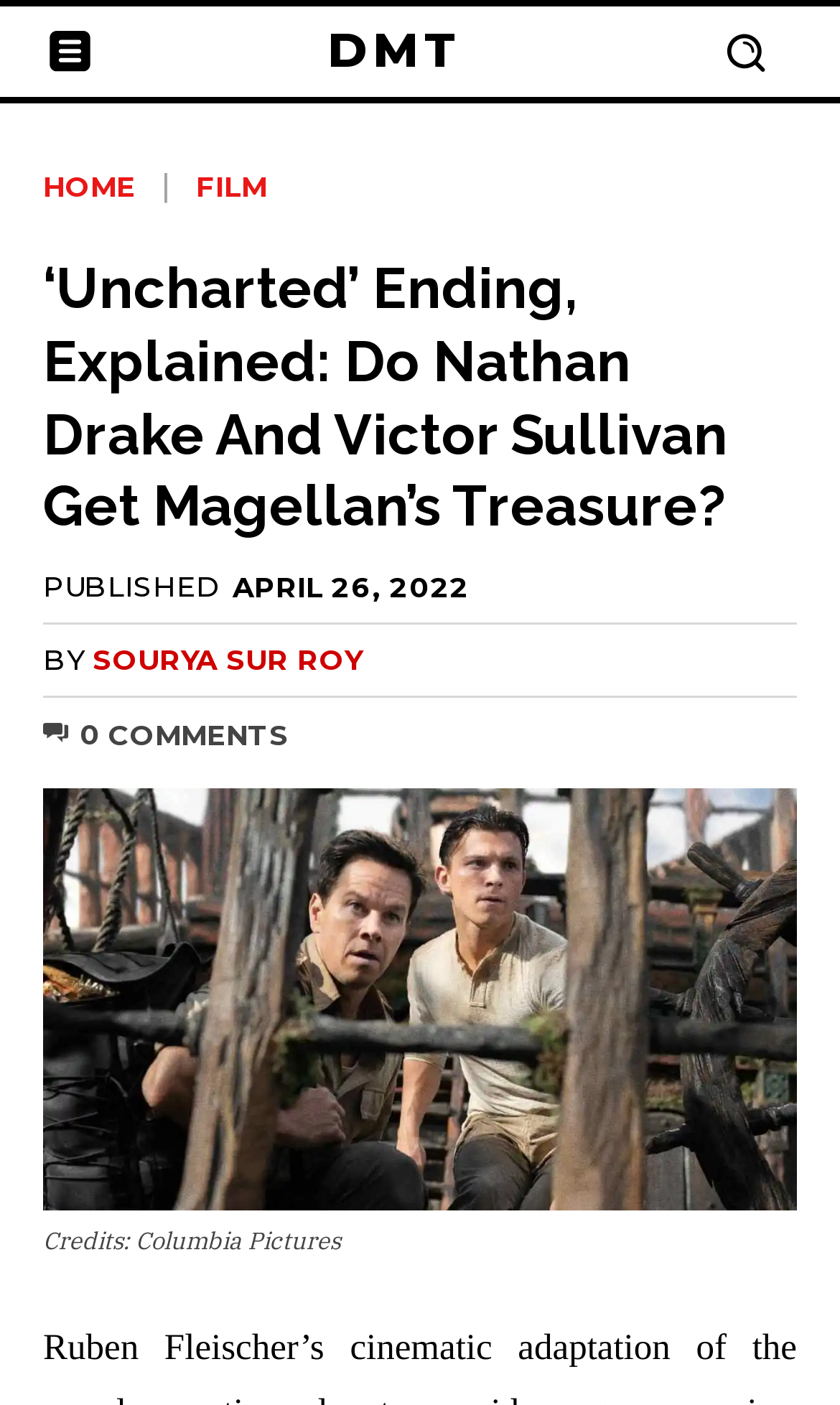Please locate the UI element described by "Sourya Sur Roy" and provide its bounding box coordinates.

[0.11, 0.457, 0.431, 0.483]